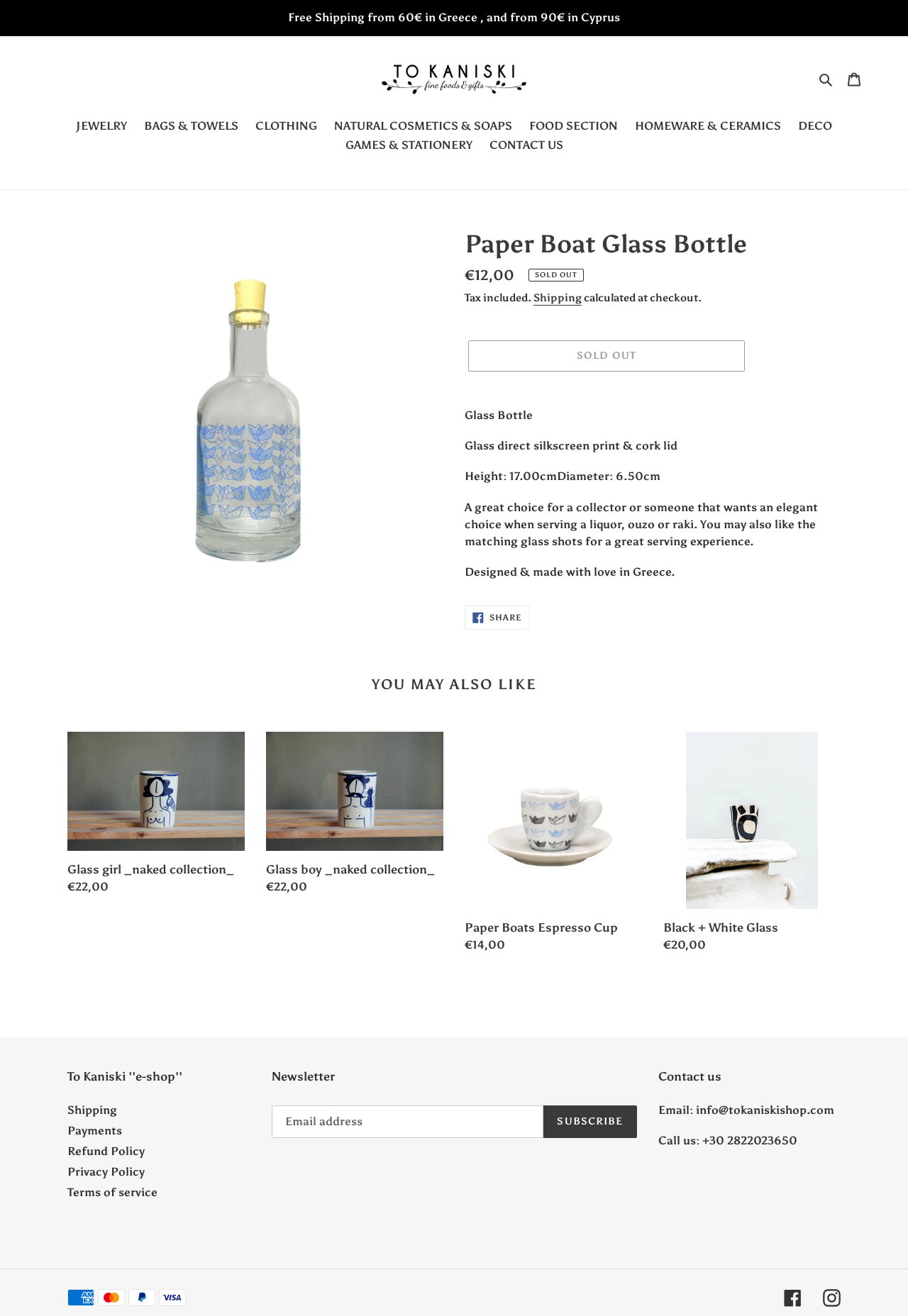Offer a meticulous caption that includes all visible features of the webpage.

This webpage is about a product called "Paper Boat Glass Bottle" from the online shop "TO KANISKI". At the top of the page, there is an announcement section with a link to free shipping information. Below that, there is a navigation menu with links to various categories such as jewelry, bags, clothing, and more.

The main content of the page is dedicated to the product, featuring a large image of the glass bottle on the left side. On the right side, there is a heading with the product name, followed by a description list with details such as the regular price, tax information, and shipping details. Below that, there is a section with product information, including a brief description, dimensions, and a message about the product being designed and made in Greece.

Further down the page, there is a section titled "You may also like" with links to similar products, each with their own image, description, and price information. At the bottom of the page, there are links to shipping, payment, refund, and privacy policies, as well as a newsletter subscription section and contact information.

On the right side of the page, there is a search button and a cart link. At the very bottom of the page, there is a separator line, followed by images of accepted payment methods, including American Express, Mastercard, PayPal, and Visa. Finally, there are links to the shop's Facebook and Instagram pages.